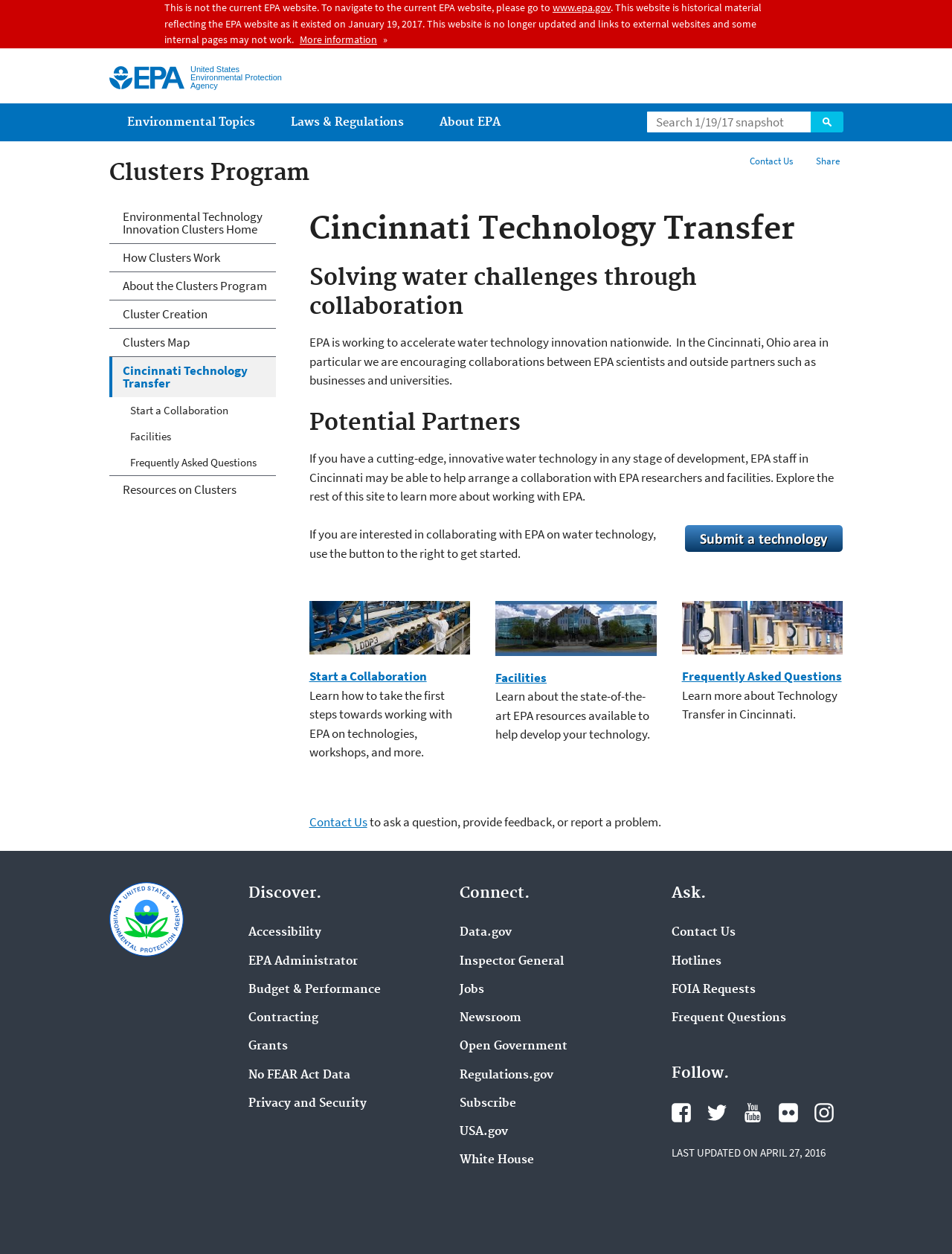Find the bounding box of the UI element described as follows: "Accessibility".

[0.261, 0.739, 0.338, 0.749]